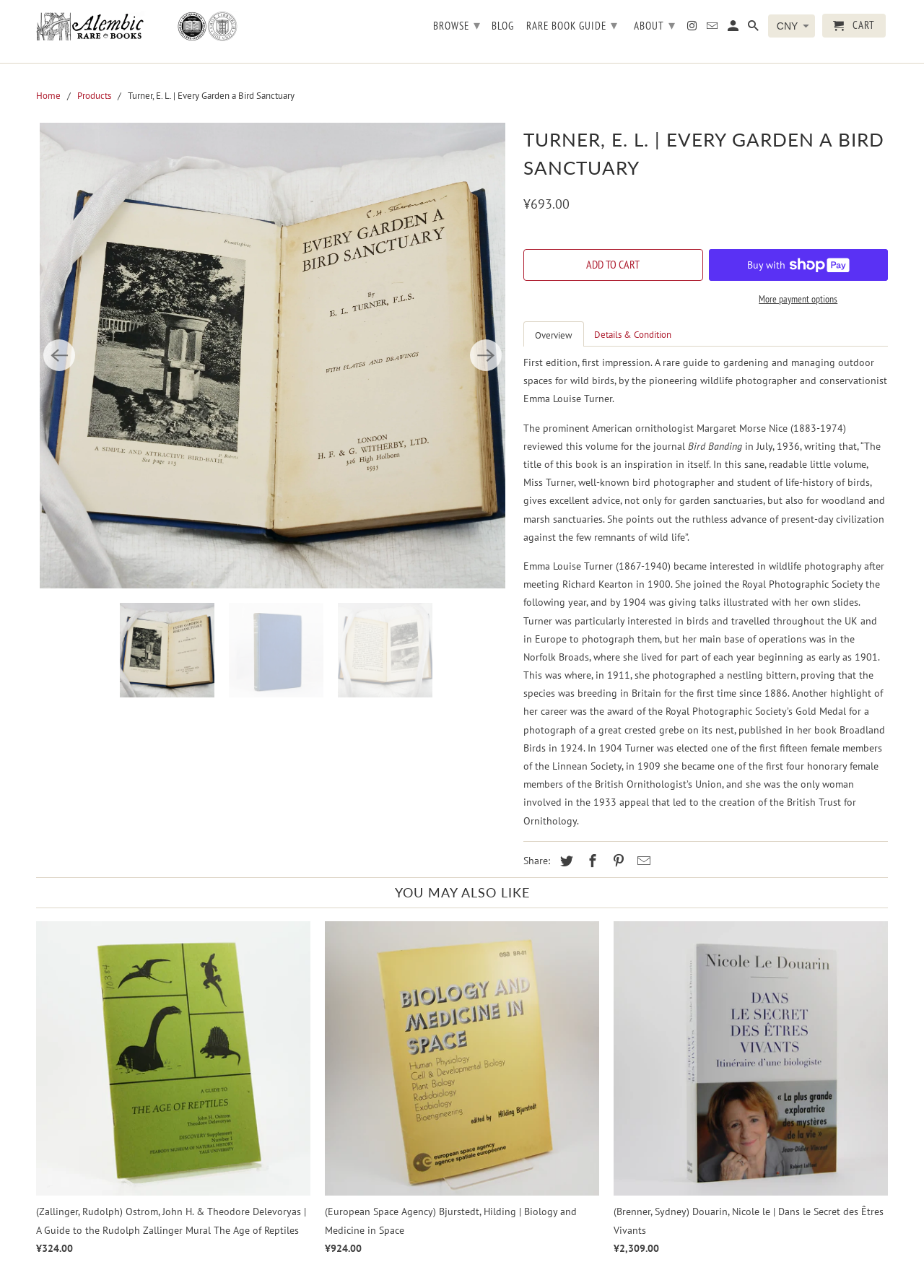Please identify the bounding box coordinates of the element I need to click to follow this instruction: "View the 'Overview' of the product".

[0.566, 0.249, 0.632, 0.269]